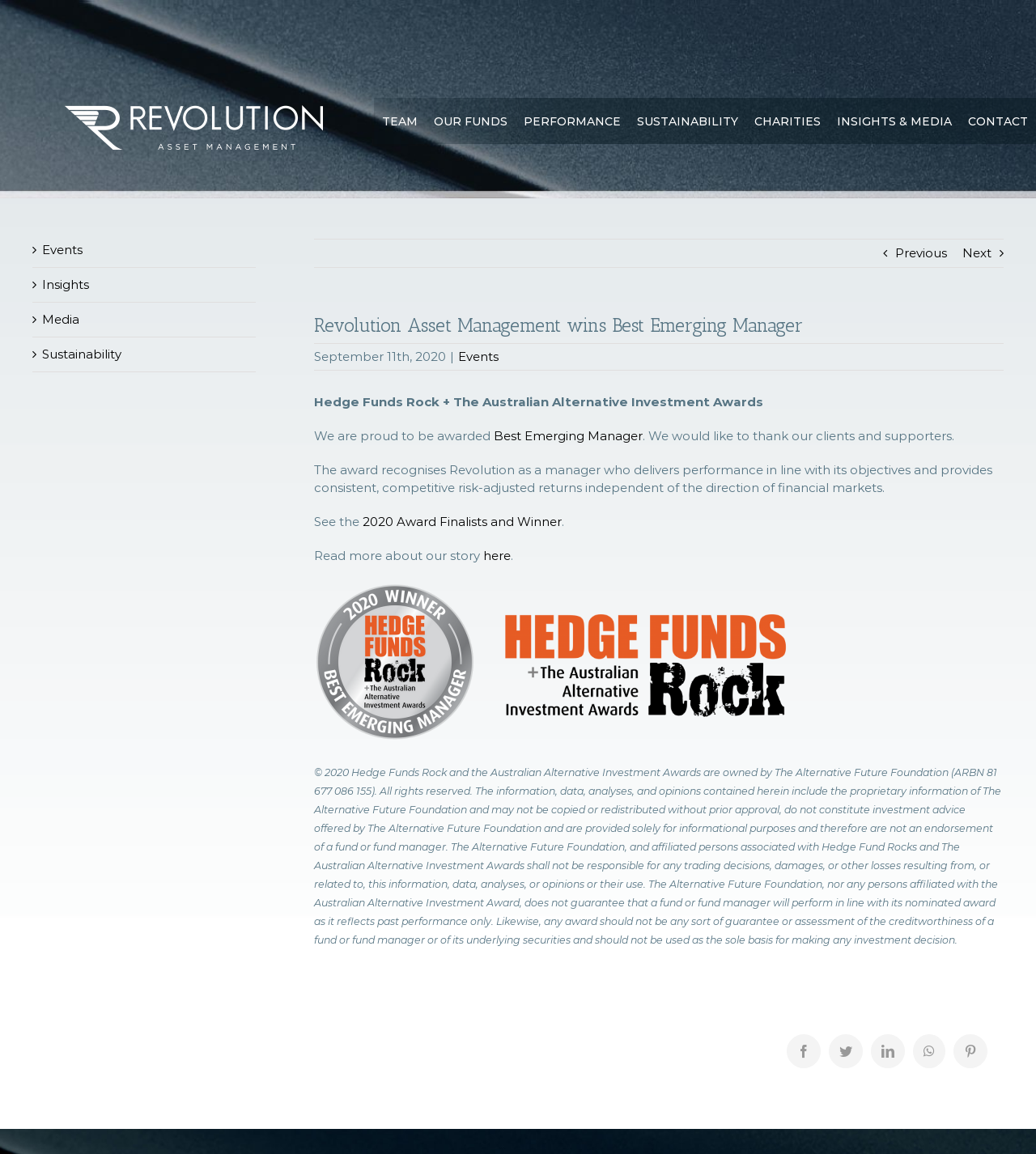Pinpoint the bounding box coordinates of the clickable area necessary to execute the following instruction: "Click the 'Best Emerging Manager' link". The coordinates should be given as four float numbers between 0 and 1, namely [left, top, right, bottom].

[0.477, 0.371, 0.62, 0.384]